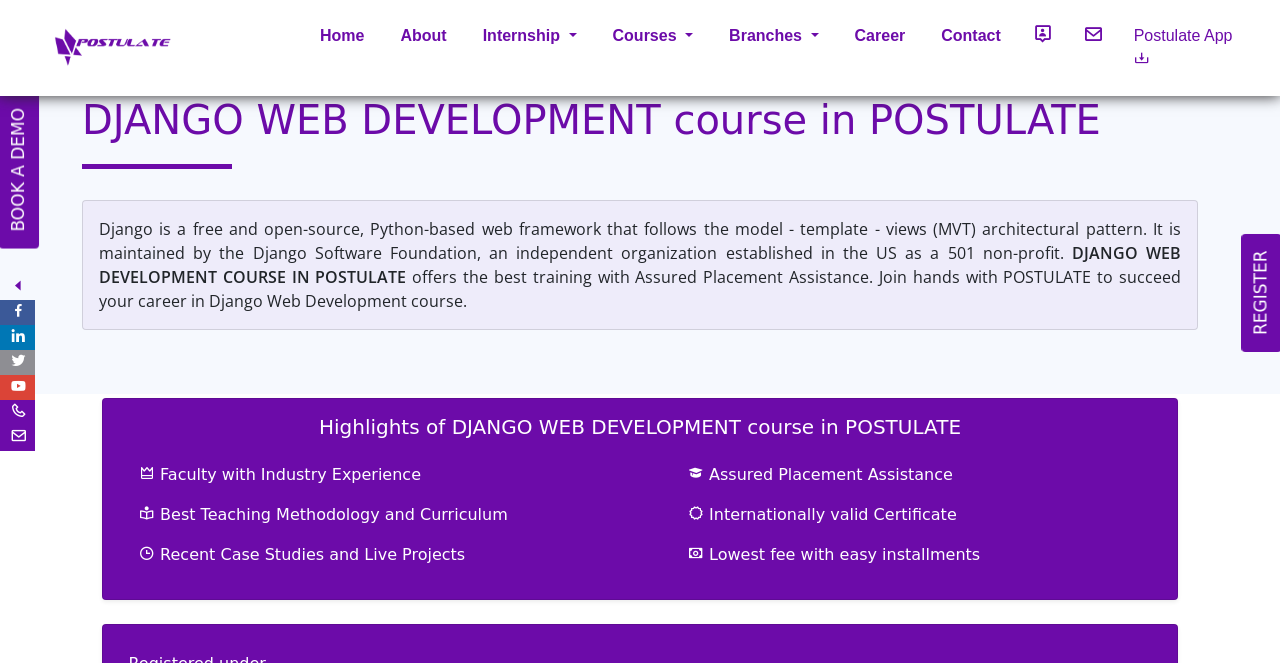Give a concise answer of one word or phrase to the question: 
What is the course offered by Postulate?

Django Web Development